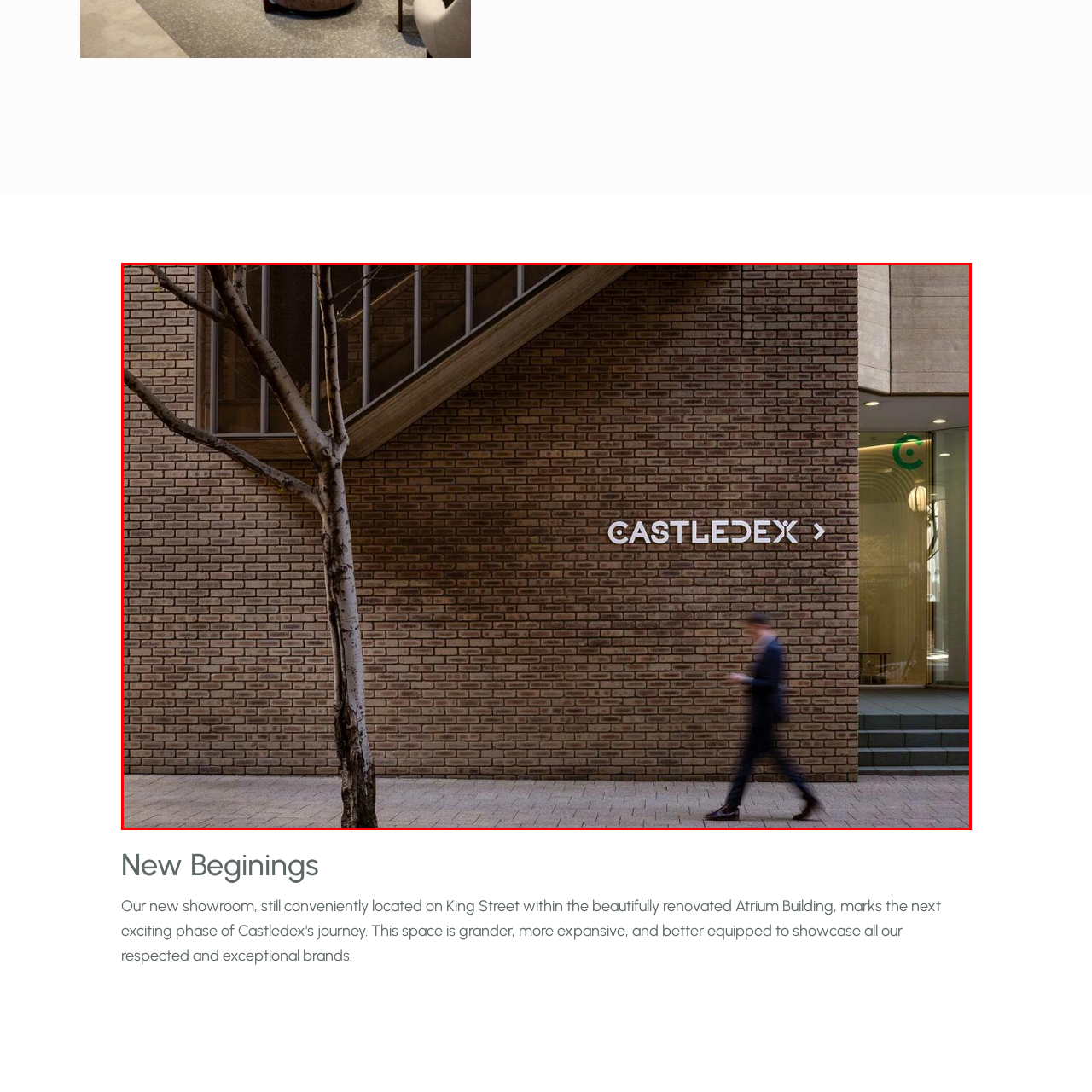What is next to the building?
Observe the image within the red bounding box and generate a detailed answer, ensuring you utilize all relevant visual cues.

A tall, slender tree is positioned to the left of the building, adding a touch of nature to the architectural design and creating a sense of harmony between the urban and natural environments.